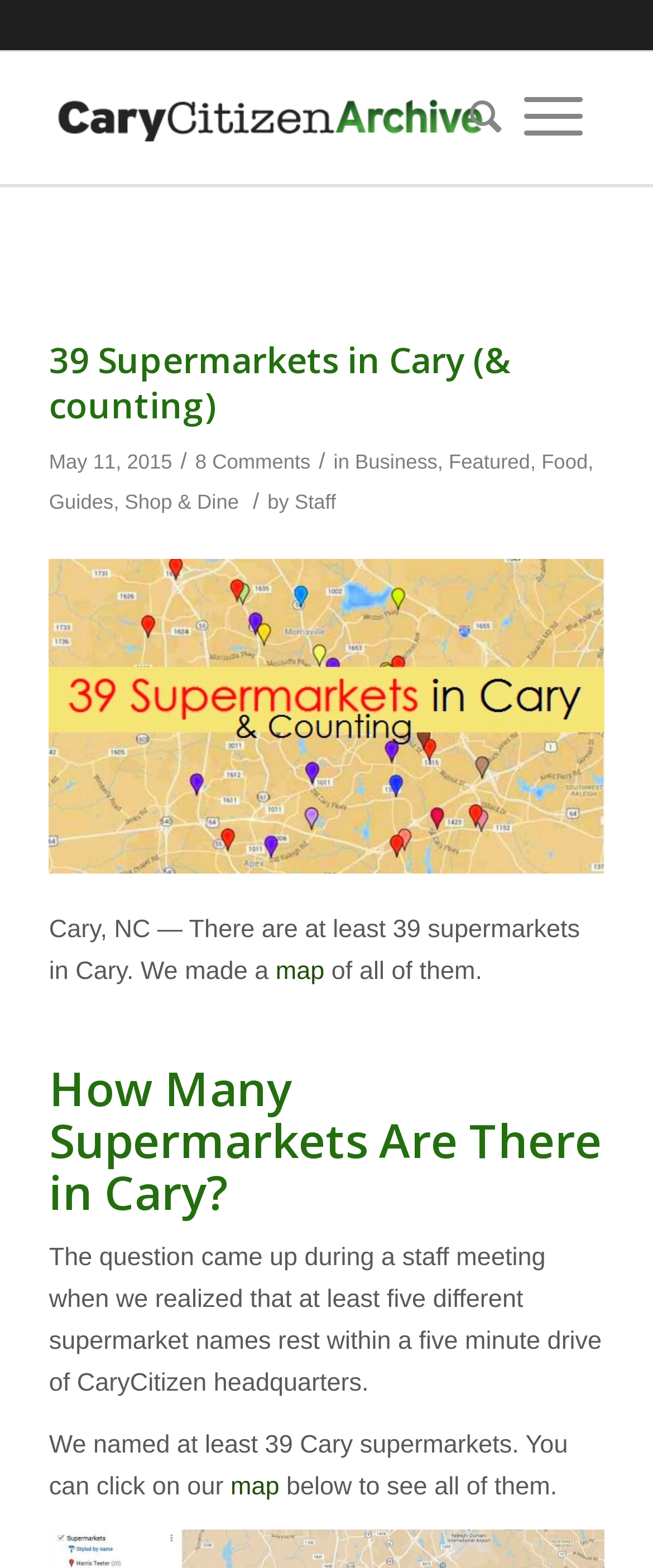Please determine the bounding box coordinates of the element's region to click for the following instruction: "Read the article about '39 Supermarkets in Cary (& counting)'".

[0.075, 0.216, 0.925, 0.275]